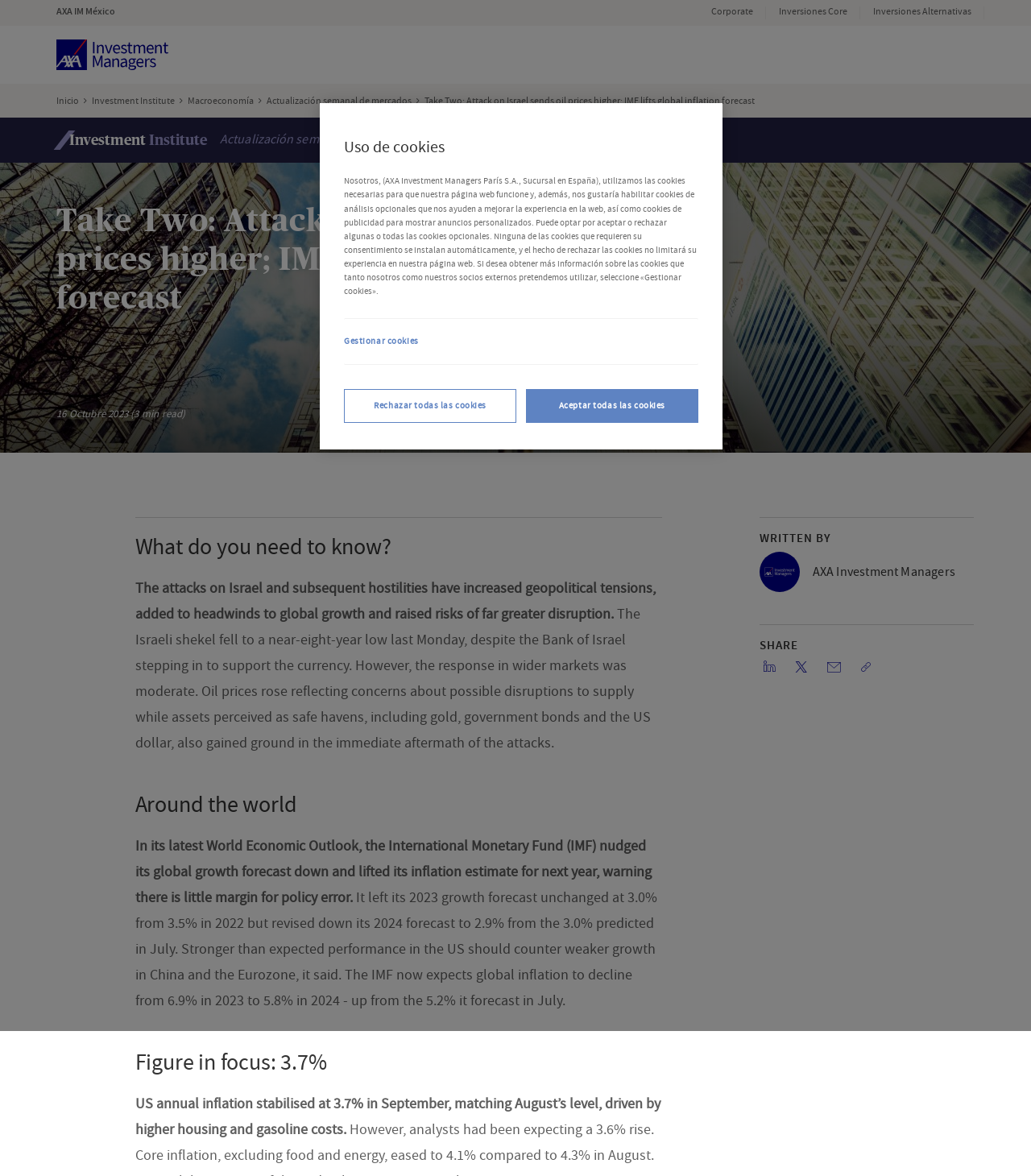Can you determine the main header of this webpage?

Take Two: Attack on Israel sends oil prices higher; IMF lifts global inflation forecast